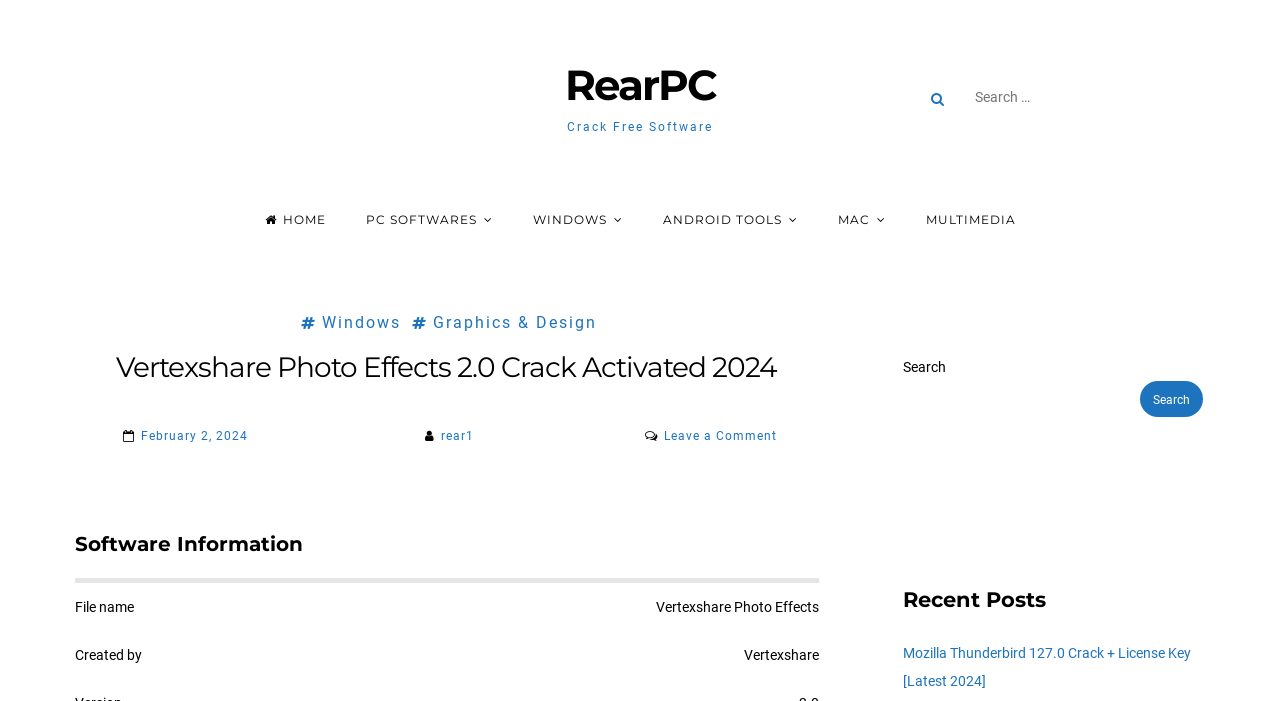Locate the bounding box coordinates for the element described below: "RearPC". The coordinates must be four float values between 0 and 1, formatted as [left, top, right, bottom].

[0.441, 0.084, 0.559, 0.158]